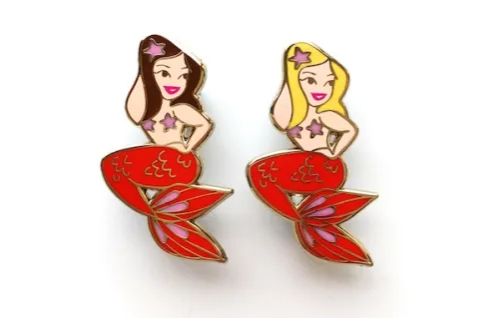Provide a thorough and detailed caption for the image.

This image showcases a pair of charming mermaid pins, perfect for those who adore sea-inspired accessories. Each pin features a cheerful mermaid character with vibrant red tails, adorned with colorful starfish accents in their hair. One mermaid has flowing blonde hair, while the other sports brunette locks, adding a delightful contrast. These whimsical pins are ideal for decorating jacket collars, offering a playful touch to any outfit. Priced at $12 each, they are a must-have for anyone looking to express their love for the ocean and mythical creatures.